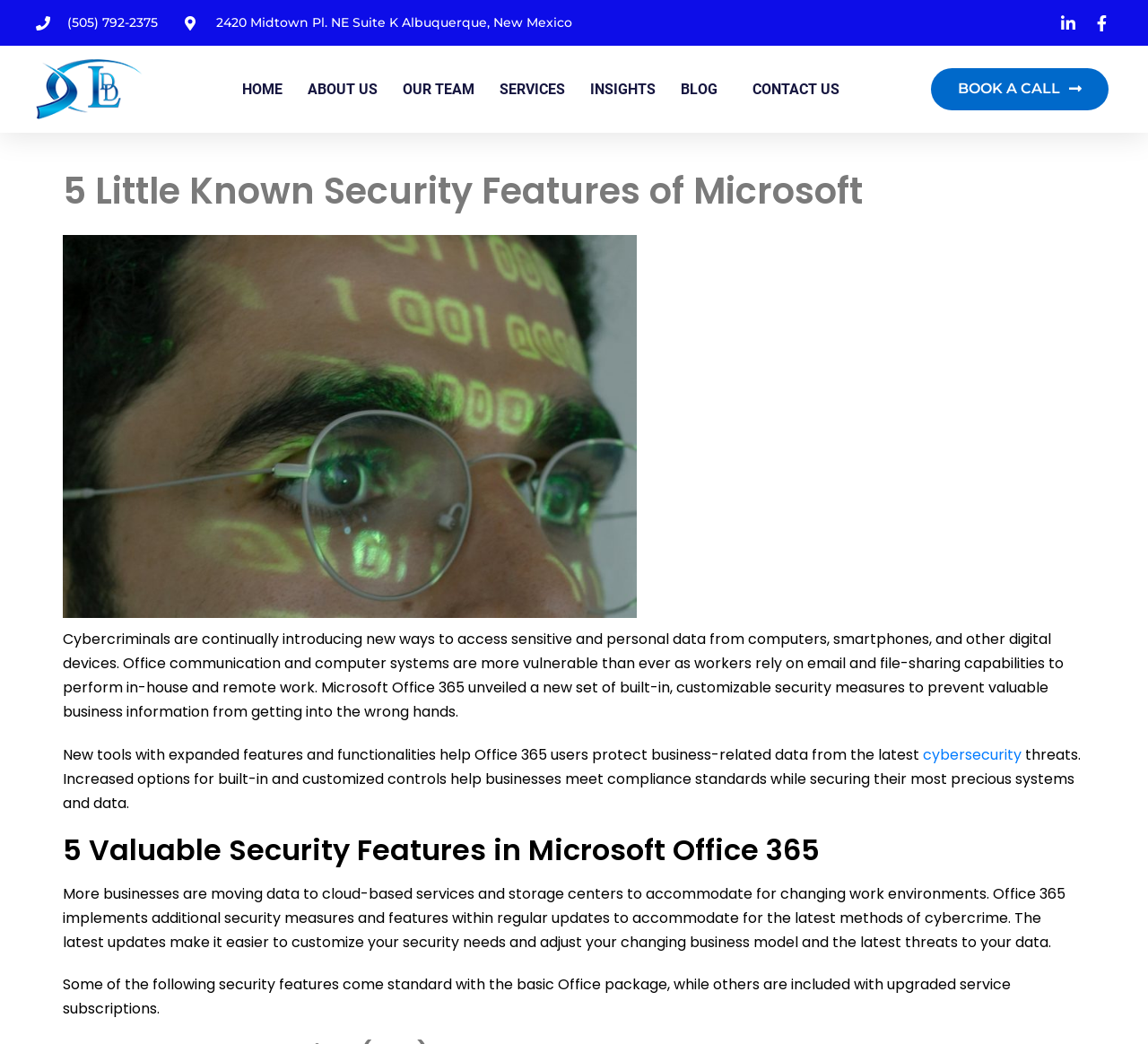Give a detailed explanation of the elements present on the webpage.

The webpage appears to be a blog or article page from LDD Consulting, a company that provides cybersecurity services. At the top of the page, there is a header section with the company's logo, contact information, and navigation links to other pages on the website, including "HOME", "ABOUT US", "OUR TEAM", "SERVICES", "INSIGHTS", "BLOG", and "CONTACT US".

Below the header section, there is a prominent heading that reads "5 Little Known Security Features of Microsoft 365". This is followed by a large image of a person wearing spectacles with coding shadows on their face, which takes up about half of the page width.

The main content of the page is a lengthy article that discusses the importance of cybersecurity in the modern digital age, particularly in the context of office communication and computer systems. The article highlights the vulnerabilities of these systems and introduces Microsoft Office 365's new built-in and customizable security measures to prevent valuable business information from getting into the wrong hands.

The article is divided into sections, with headings such as "5 Valuable Security Features in Microsoft Office 365". The text is interspersed with links to related topics, such as "cybersecurity". The article concludes by mentioning that Office 365 implements additional security measures and features within regular updates to accommodate for the latest methods of cybercrime.

On the right side of the page, there is a call-to-action button that reads "BOOK A CALL", which is likely a link to schedule a consultation with LDD Consulting.